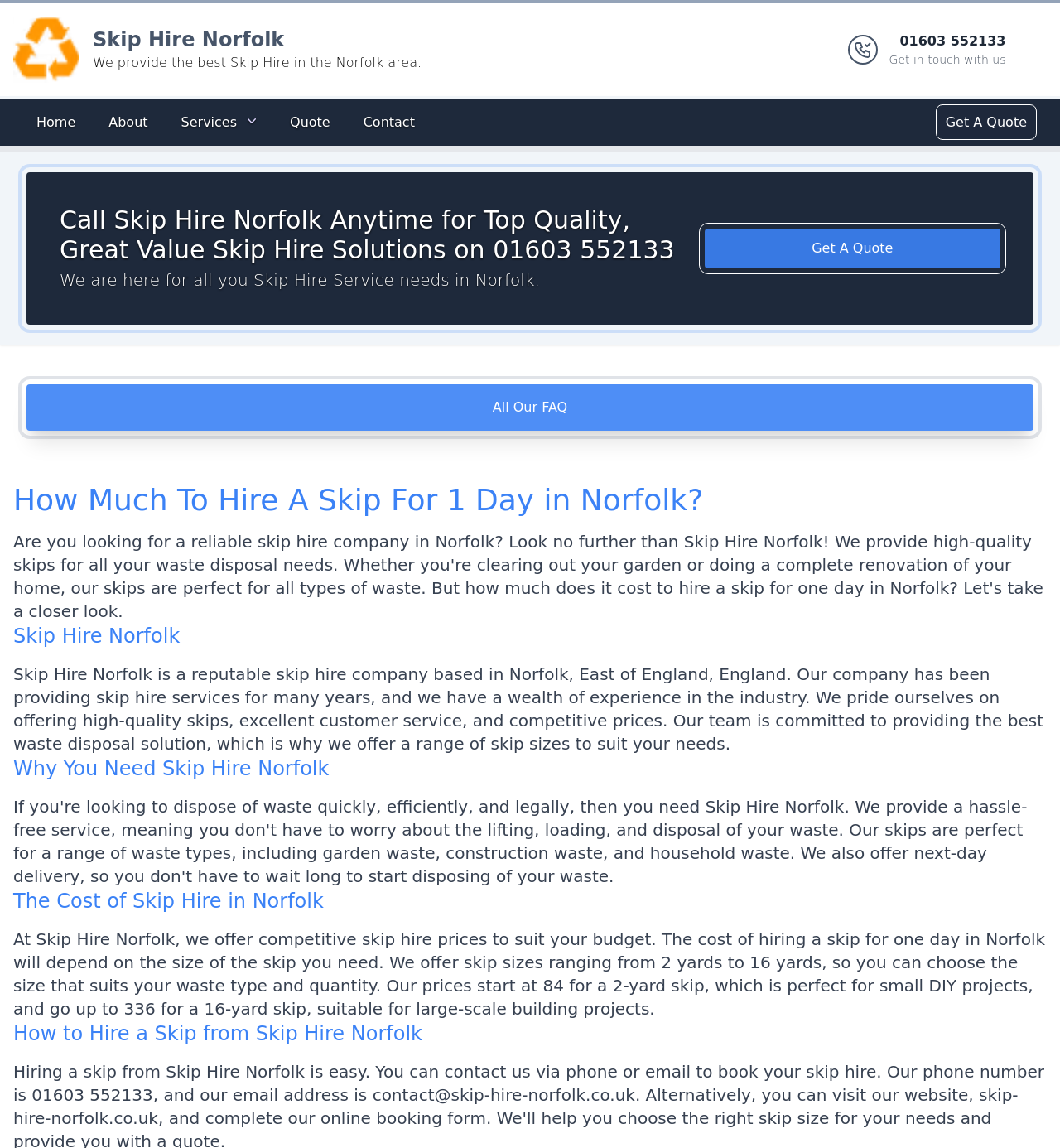Determine the bounding box coordinates of the clickable element necessary to fulfill the instruction: "Get a quote". Provide the coordinates as four float numbers within the 0 to 1 range, i.e., [left, top, right, bottom].

[0.886, 0.094, 0.975, 0.119]